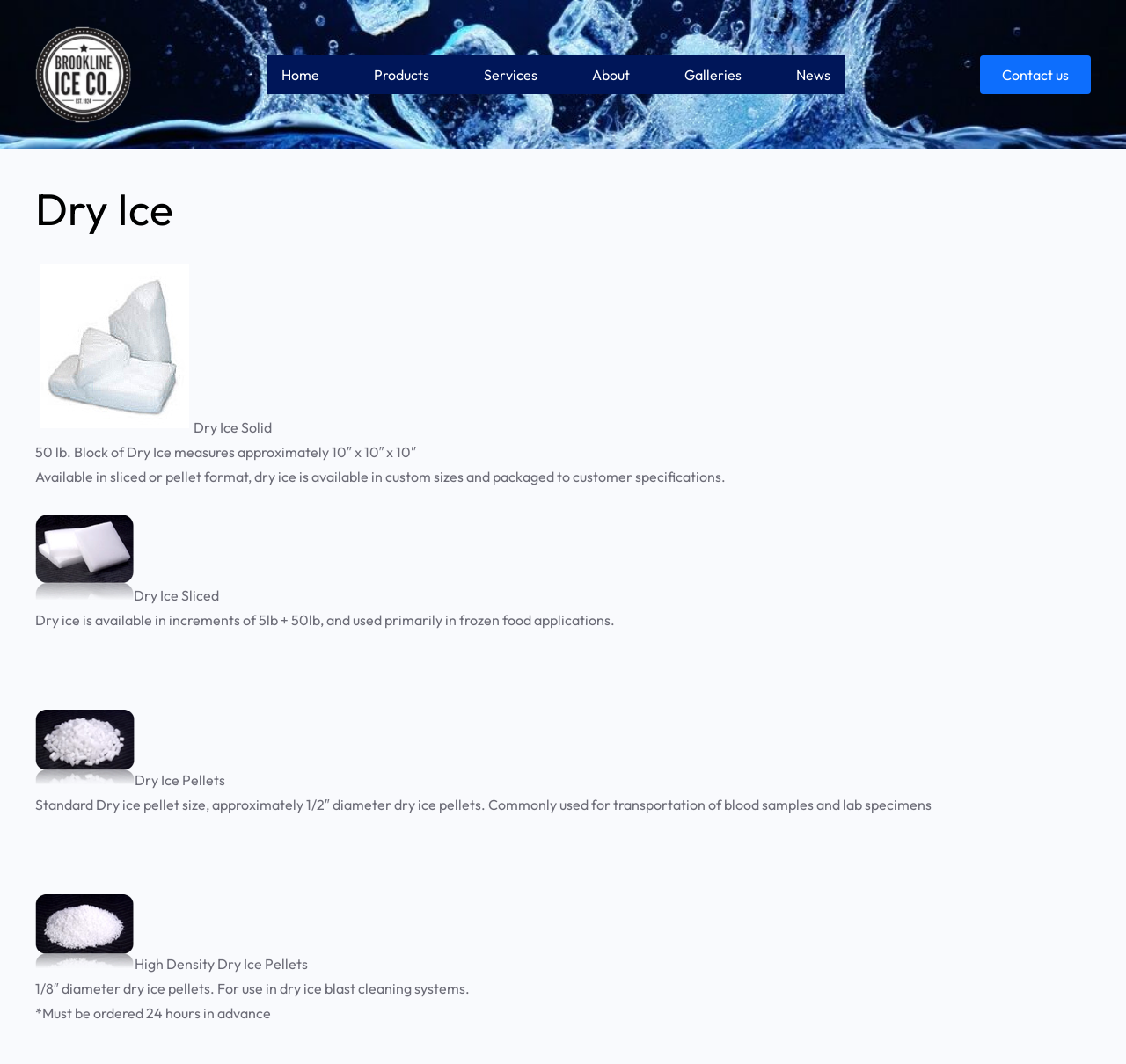What is the size of the 50 lb. Block of Dry Ice?
Using the screenshot, give a one-word or short phrase answer.

10″ x 10″ x 10″